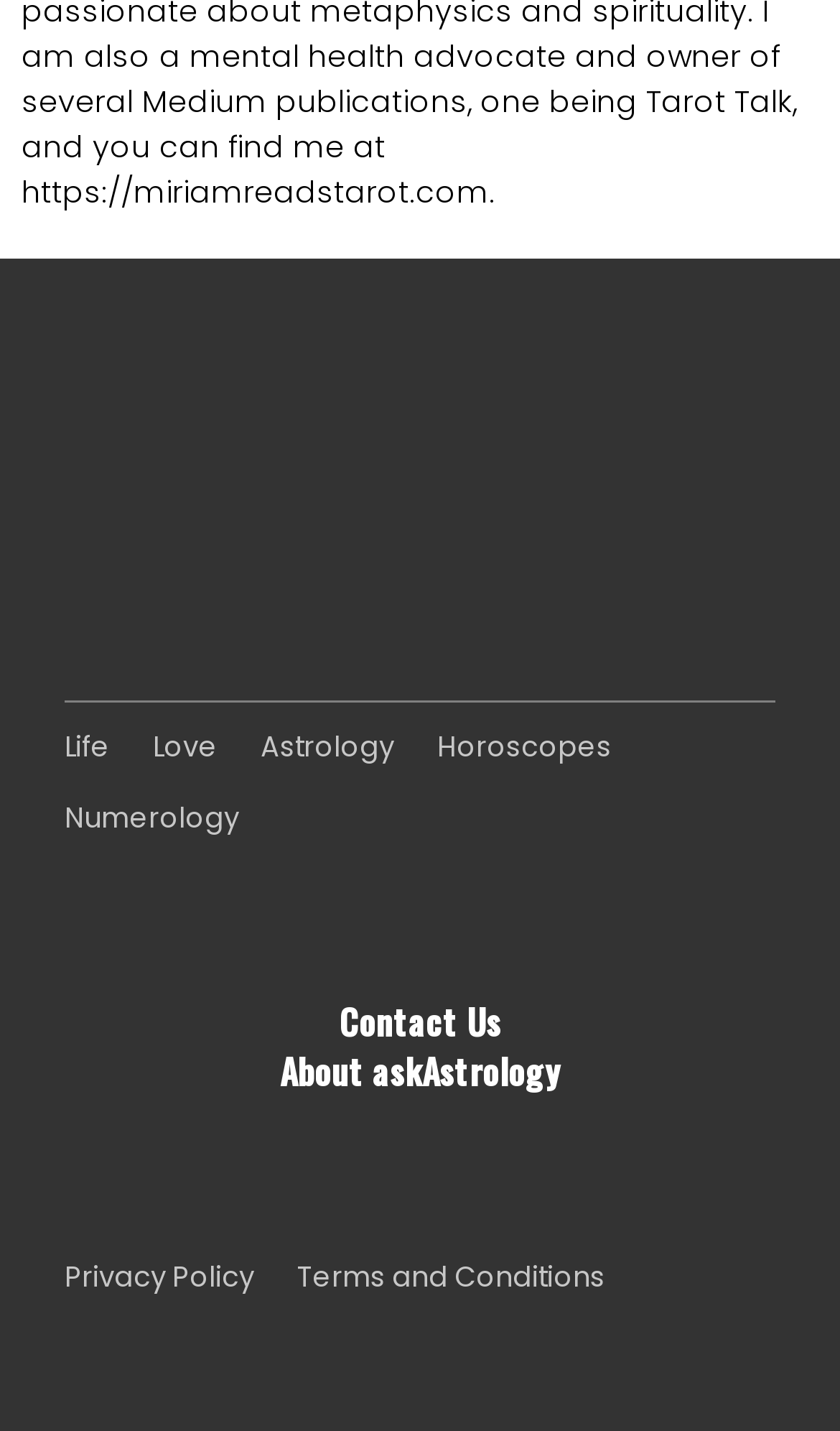Please identify the coordinates of the bounding box that should be clicked to fulfill this instruction: "Contact Us".

[0.404, 0.696, 0.596, 0.733]